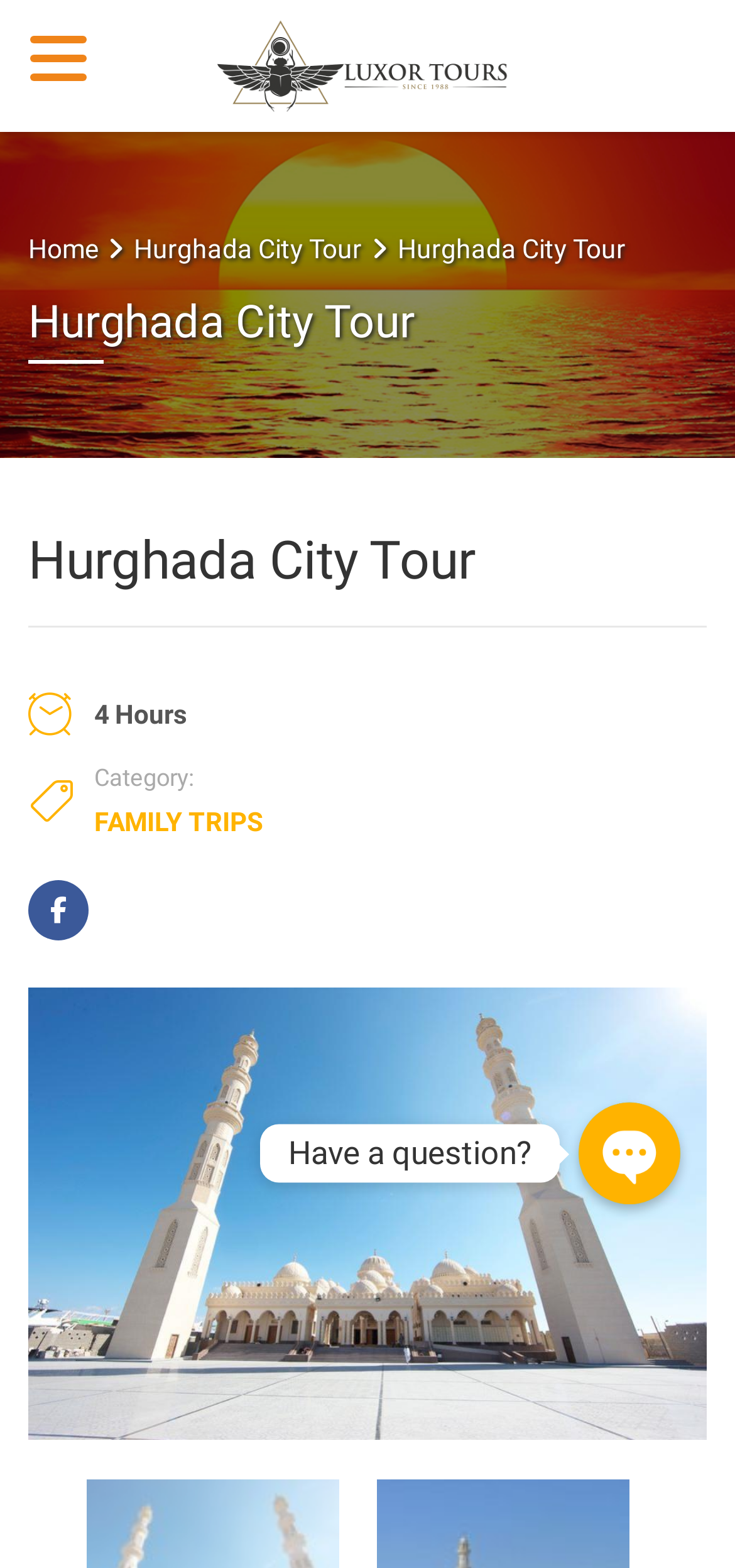Using details from the image, please answer the following question comprehensively:
How many social media platforms are available for contact?

I found the answer by counting the number of link elements with images at the bottom of the page, which are Whatsapp, Viber, Telegram, and an unknown platform.